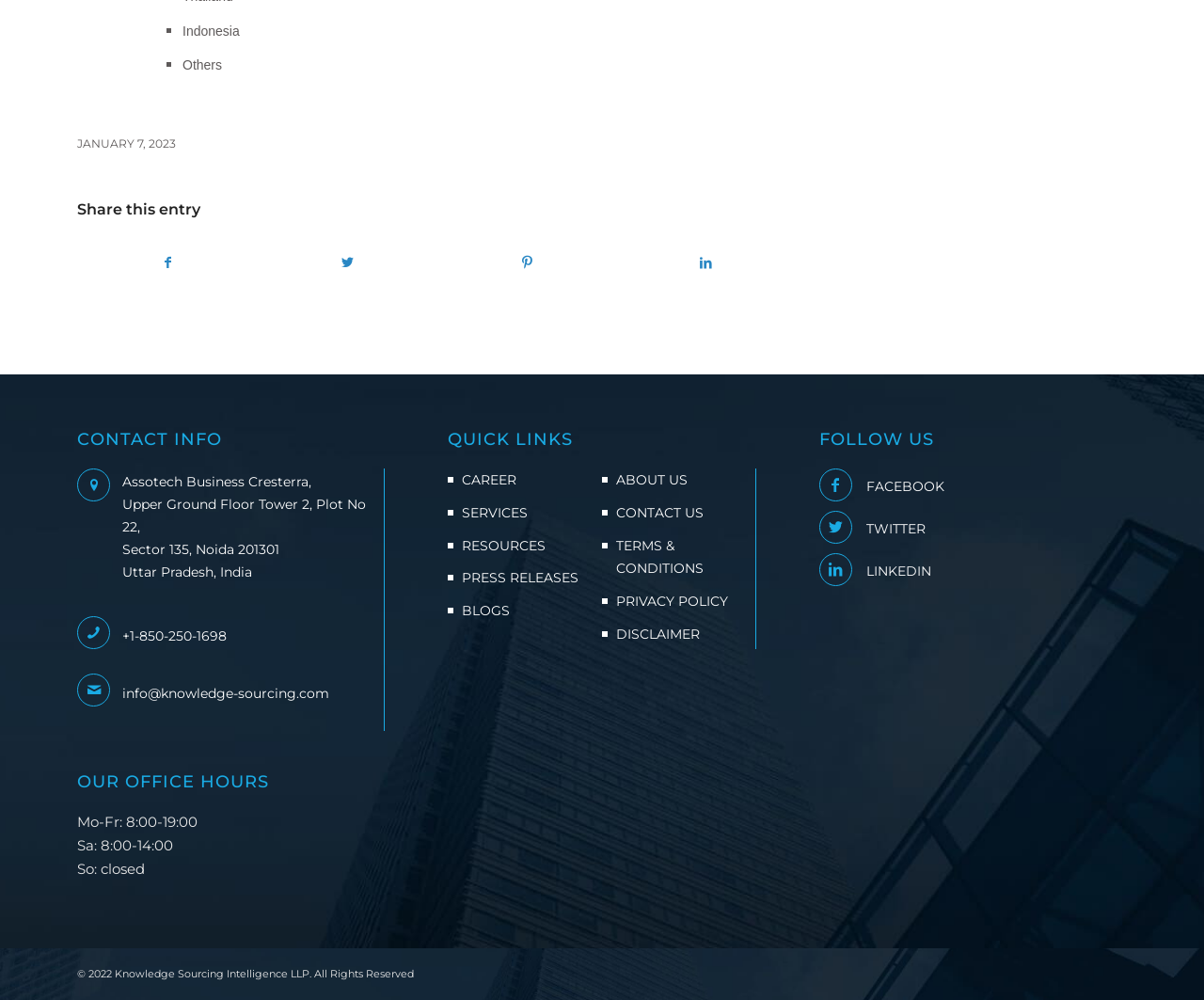Specify the bounding box coordinates of the element's area that should be clicked to execute the given instruction: "Visit the career page". The coordinates should be four float numbers between 0 and 1, i.e., [left, top, right, bottom].

[0.384, 0.471, 0.429, 0.488]